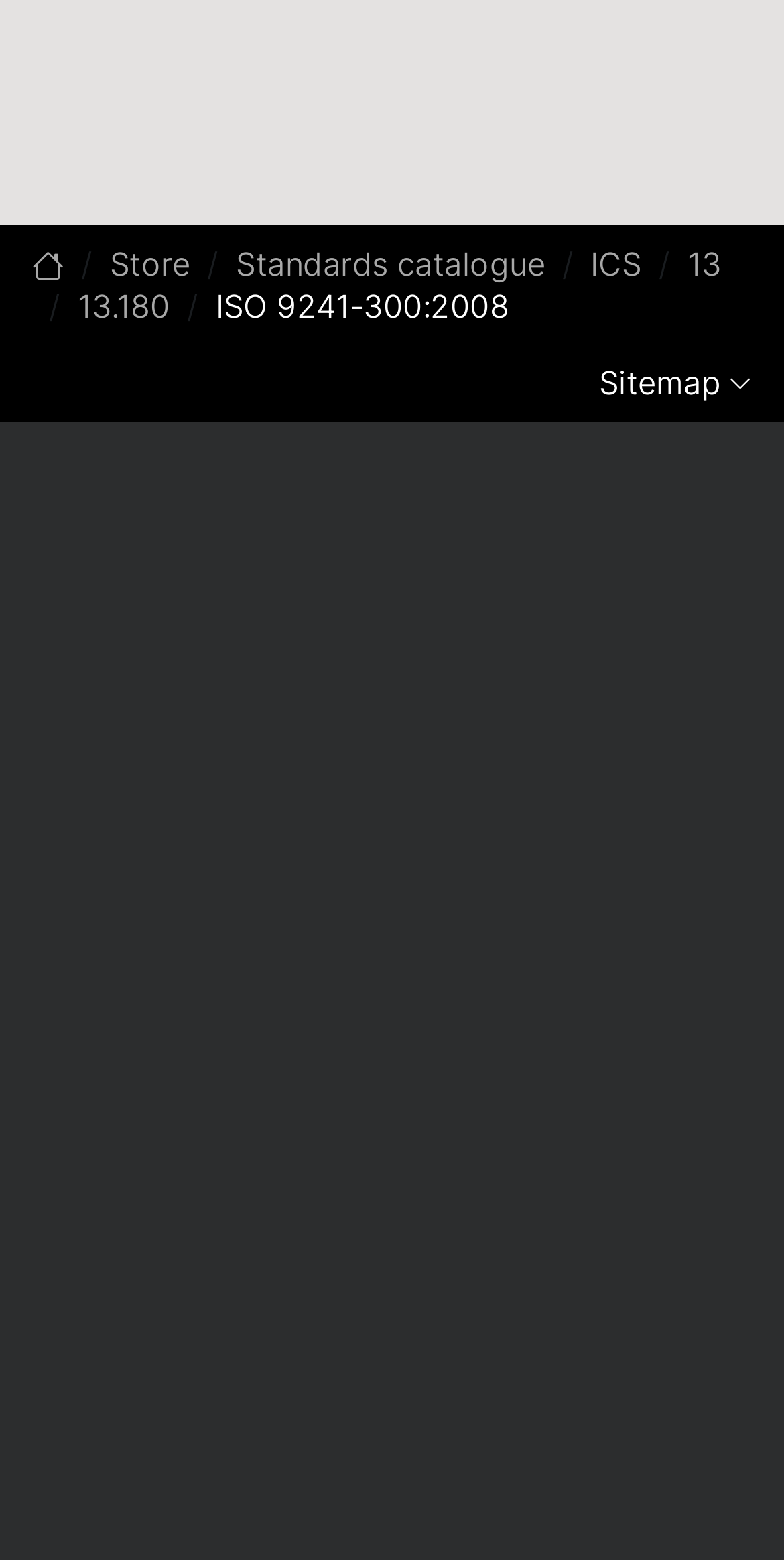Respond to the question below with a single word or phrase:
What is the link related to data privacy?

Privacy notice